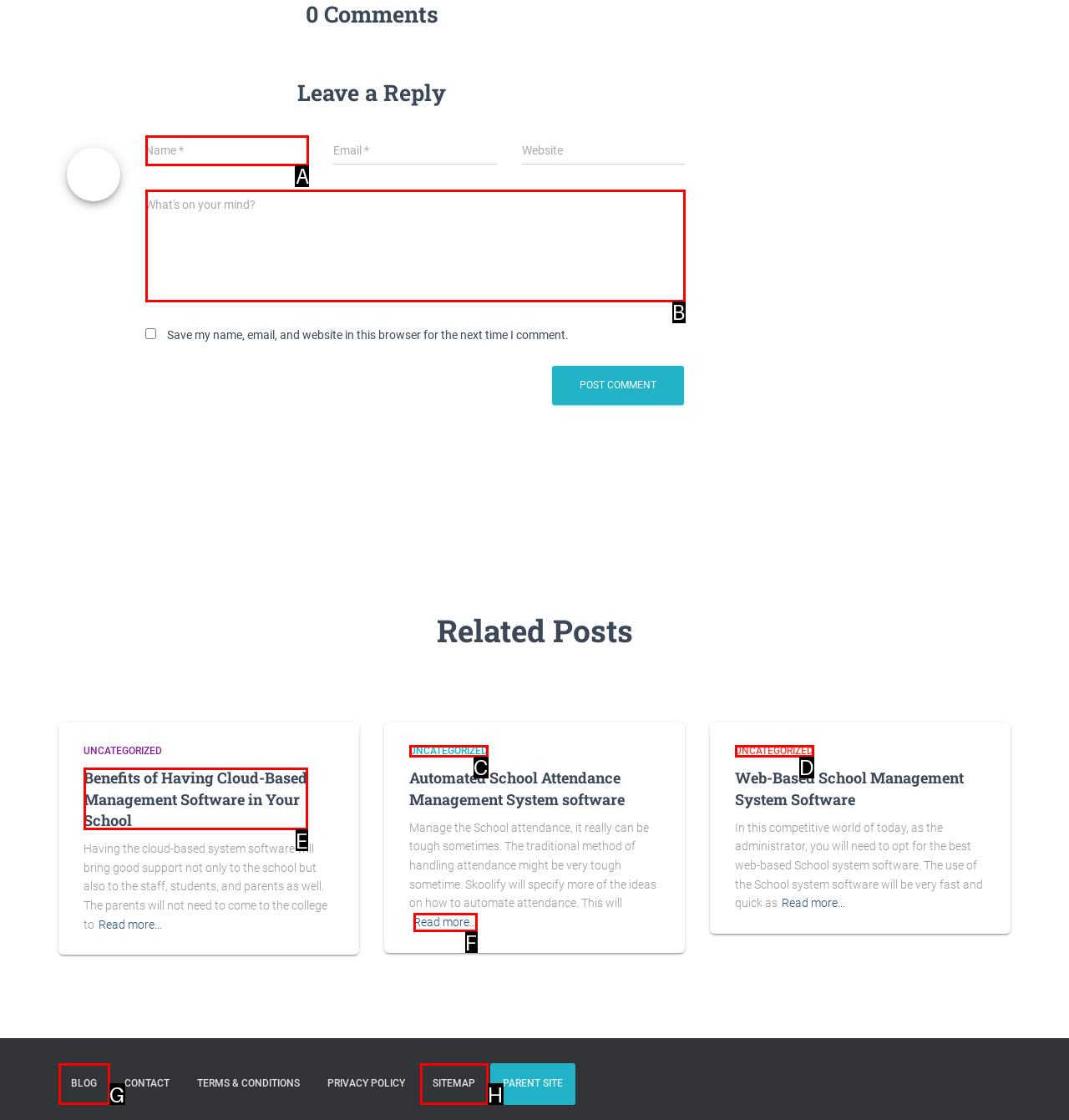Please indicate which option's letter corresponds to the task: Leave a comment by examining the highlighted elements in the screenshot.

A